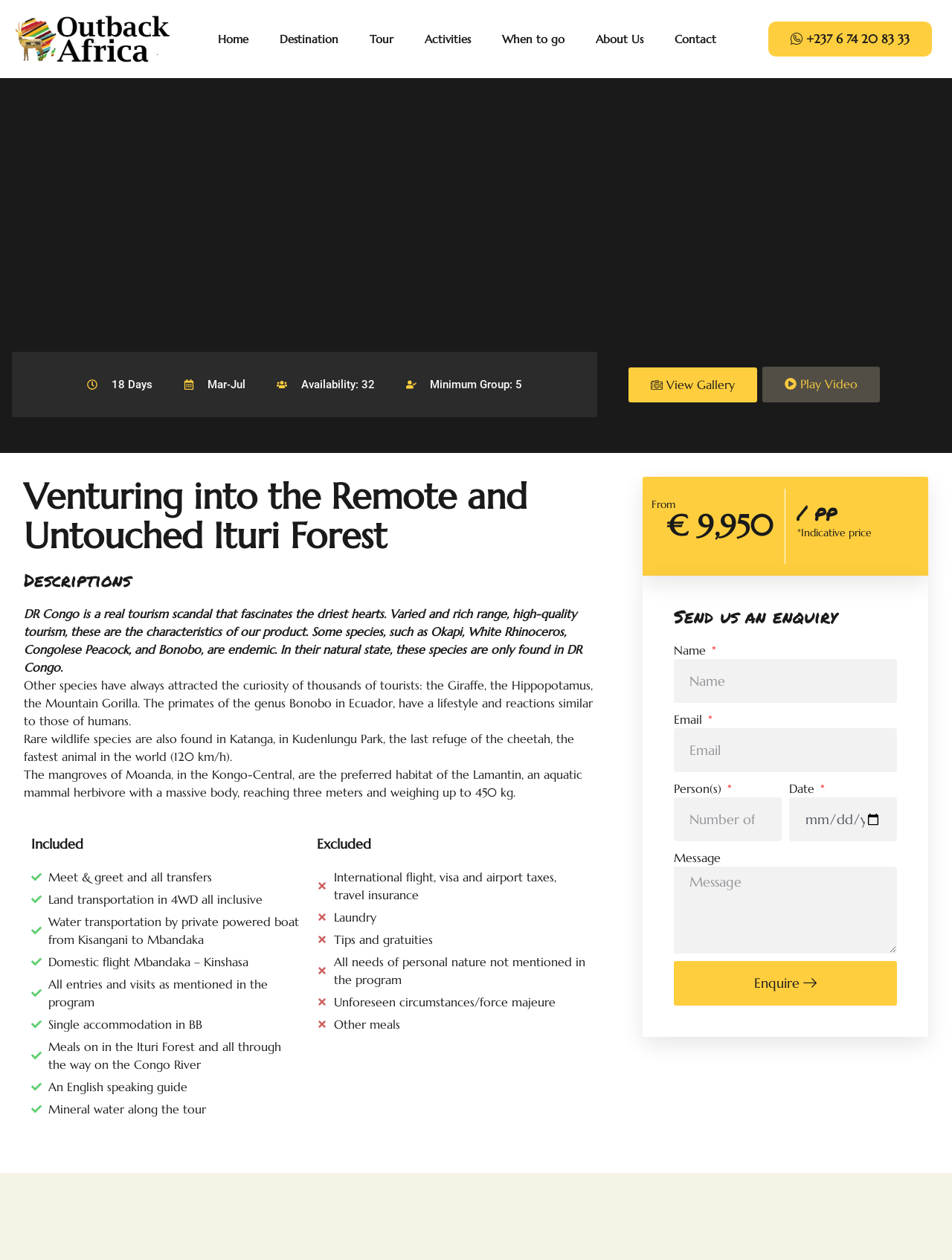What is the minimum group size for the tour?
By examining the image, provide a one-word or phrase answer.

5